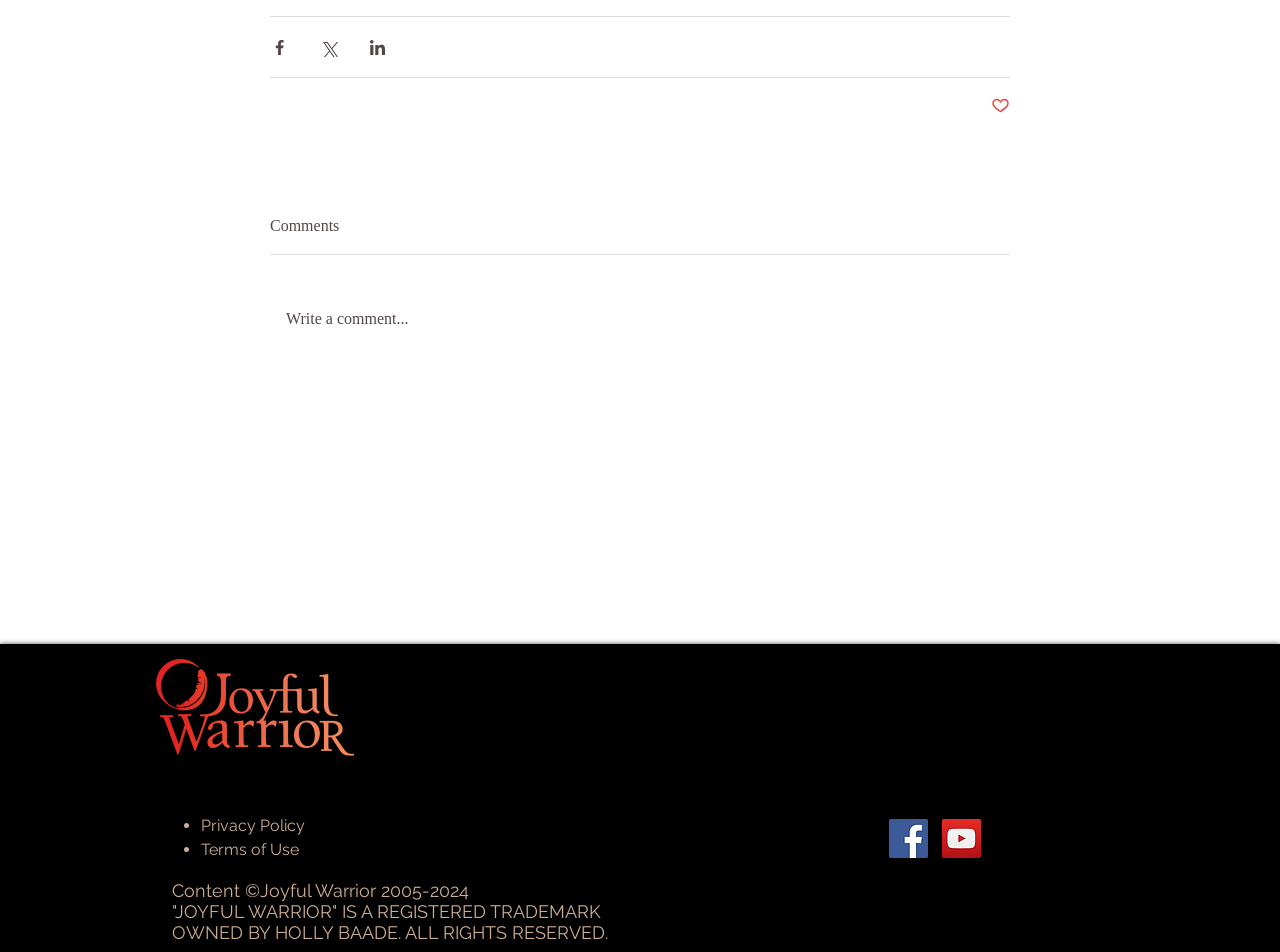Given the element description aria-label="Facebook Social Icon", identify the bounding box coordinates for the UI element on the webpage screenshot. The format should be (top-left x, top-left y, bottom-right x, bottom-right y), with values between 0 and 1.

[0.695, 0.878, 0.725, 0.919]